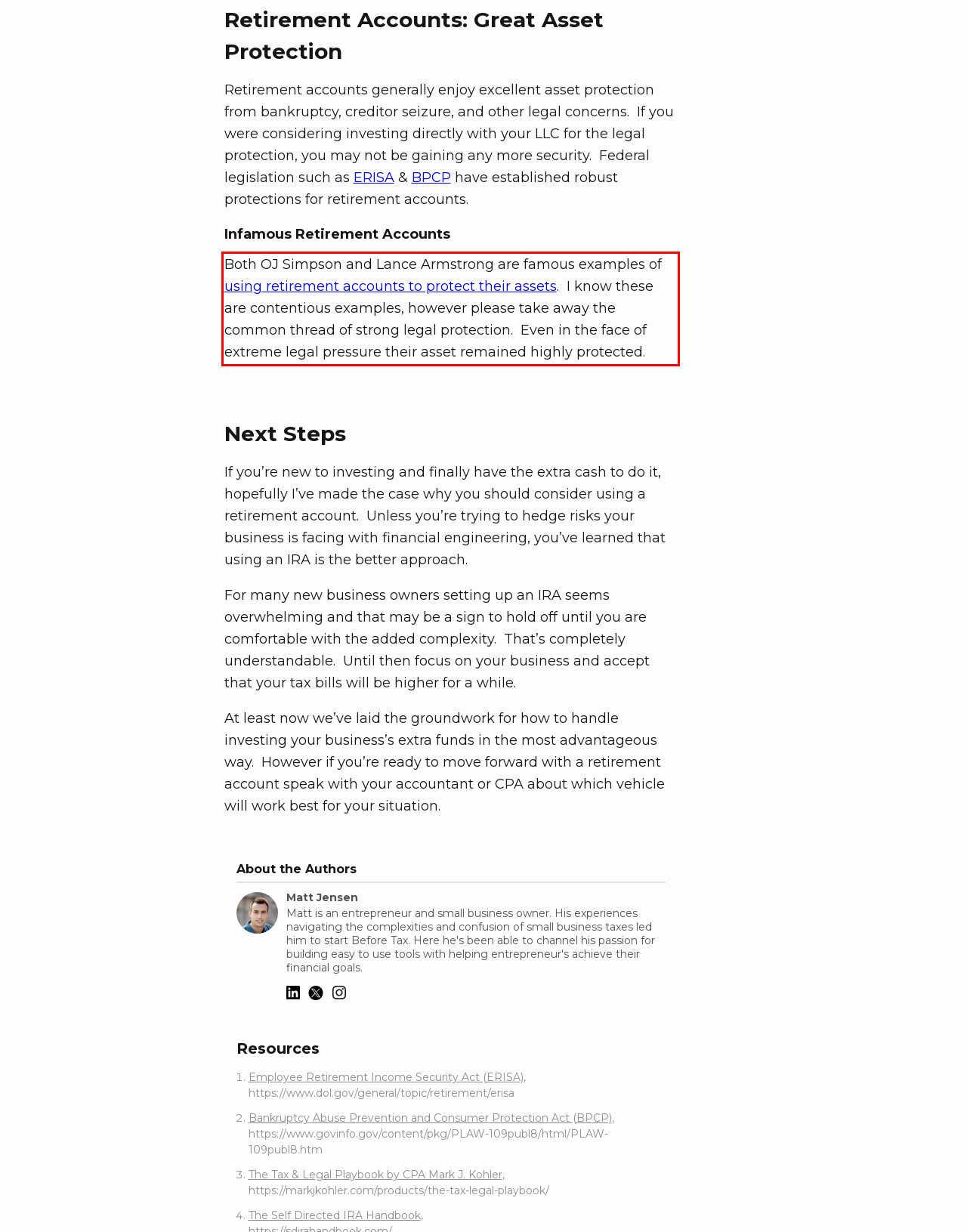From the screenshot of the webpage, locate the red bounding box and extract the text contained within that area.

Both OJ Simpson and Lance Armstrong are famous examples of using retirement accounts to protect their assets. I know these are contentious examples, however please take away the common thread of strong legal protection. Even in the face of extreme legal pressure their asset remained highly protected.